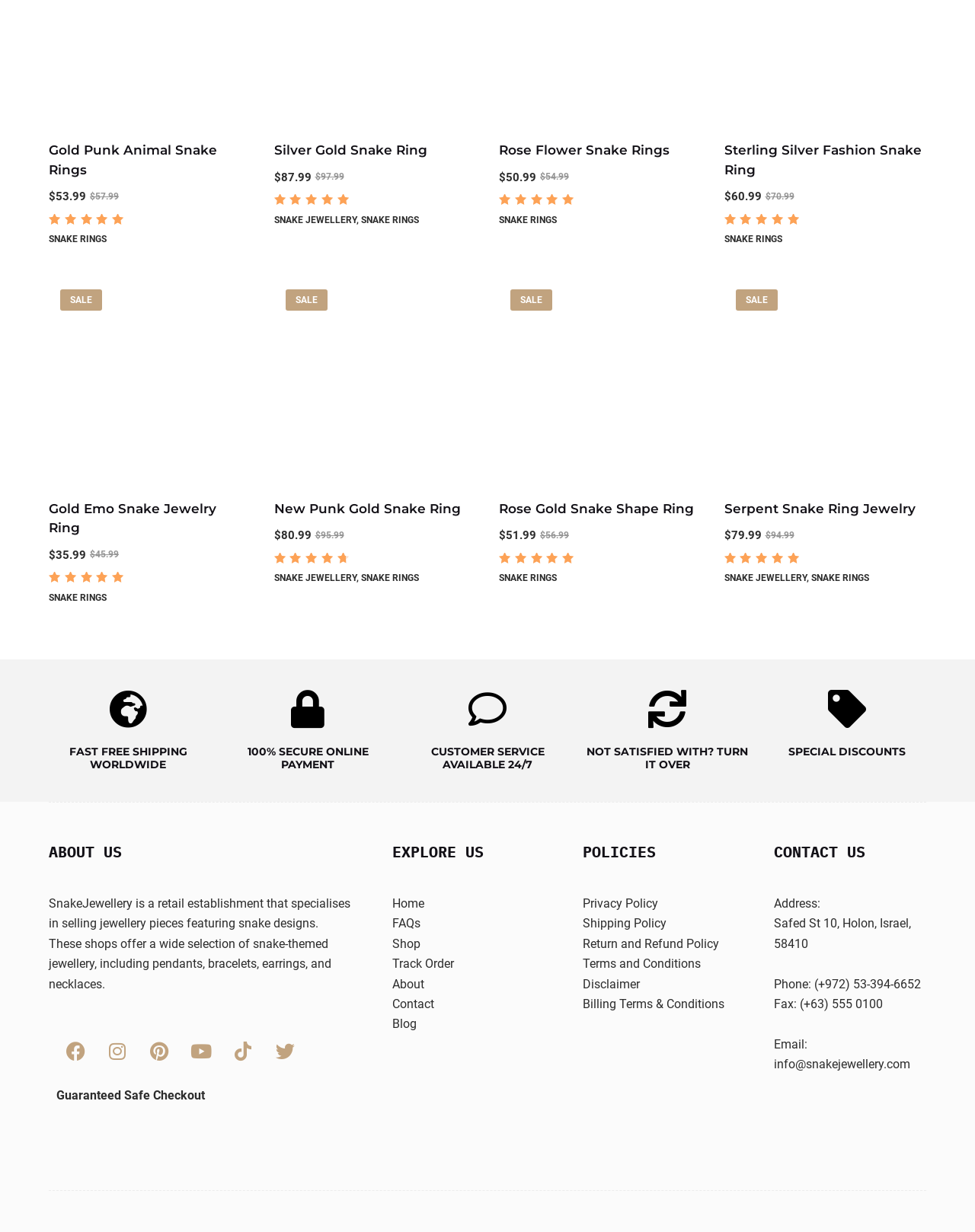Please determine the bounding box coordinates of the clickable area required to carry out the following instruction: "Explore the 'ABOUT US' section". The coordinates must be four float numbers between 0 and 1, represented as [left, top, right, bottom].

[0.05, 0.682, 0.125, 0.701]